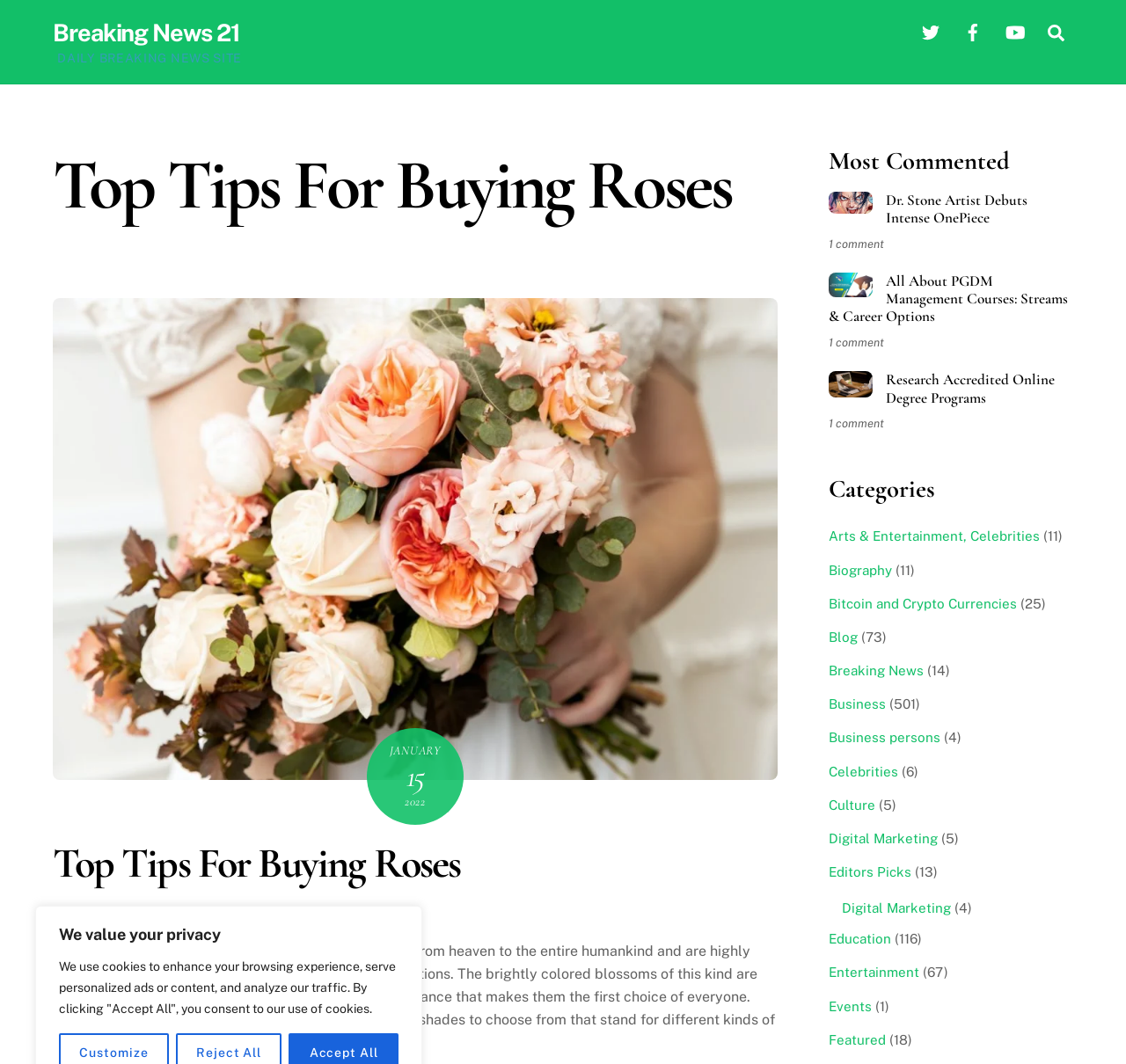Show the bounding box coordinates of the element that should be clicked to complete the task: "Explore Business category".

[0.736, 0.655, 0.786, 0.669]